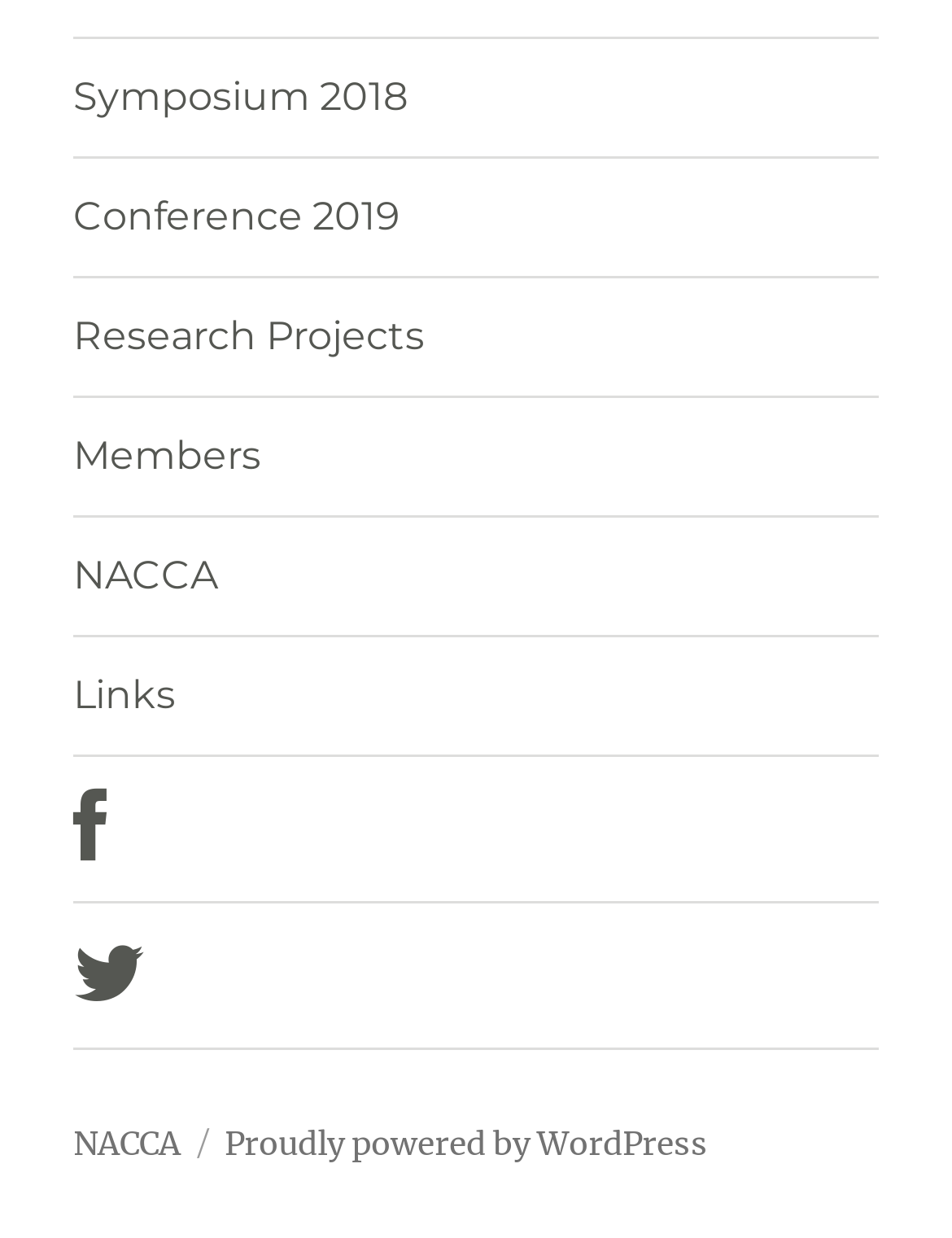Provide the bounding box coordinates of the UI element that matches the description: "Proudly powered by WordPress".

[0.236, 0.907, 0.744, 0.94]